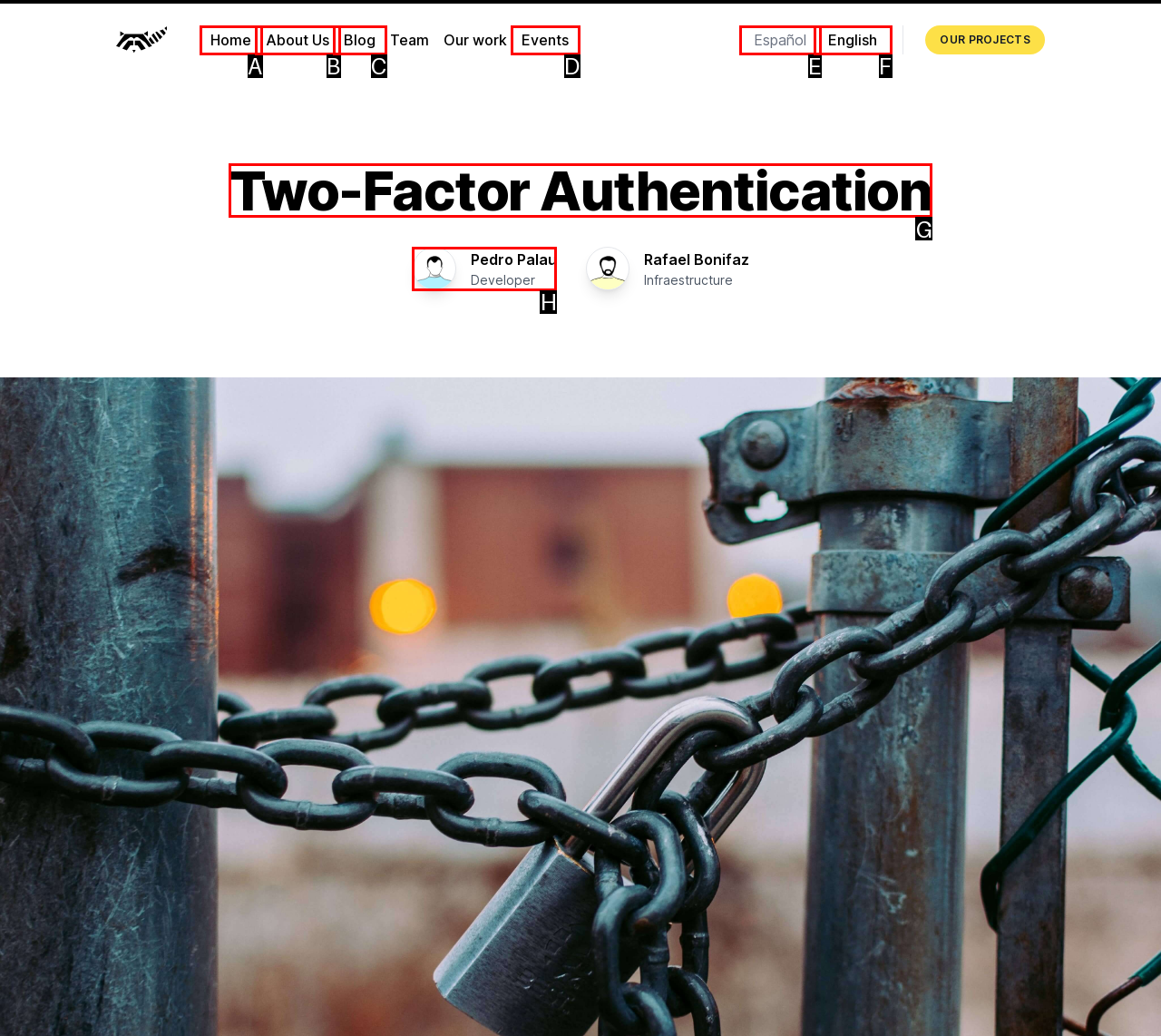Which HTML element should be clicked to complete the following task: learn about two-factor authentication?
Answer with the letter corresponding to the correct choice.

G